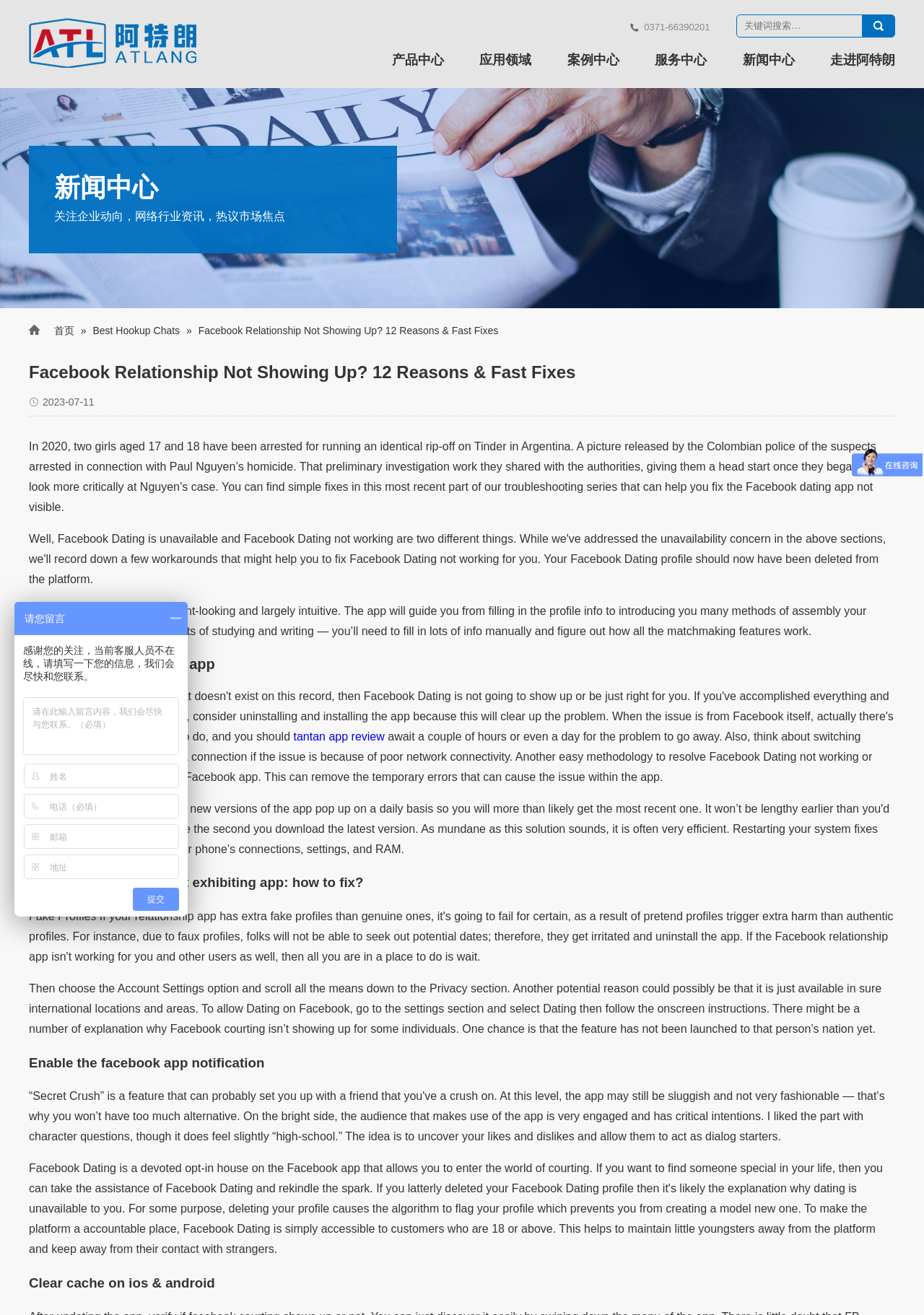Please determine the bounding box coordinates of the element to click in order to execute the following instruction: "Search for keywords". The coordinates should be four float numbers between 0 and 1, specified as [left, top, right, bottom].

[0.797, 0.011, 0.969, 0.029]